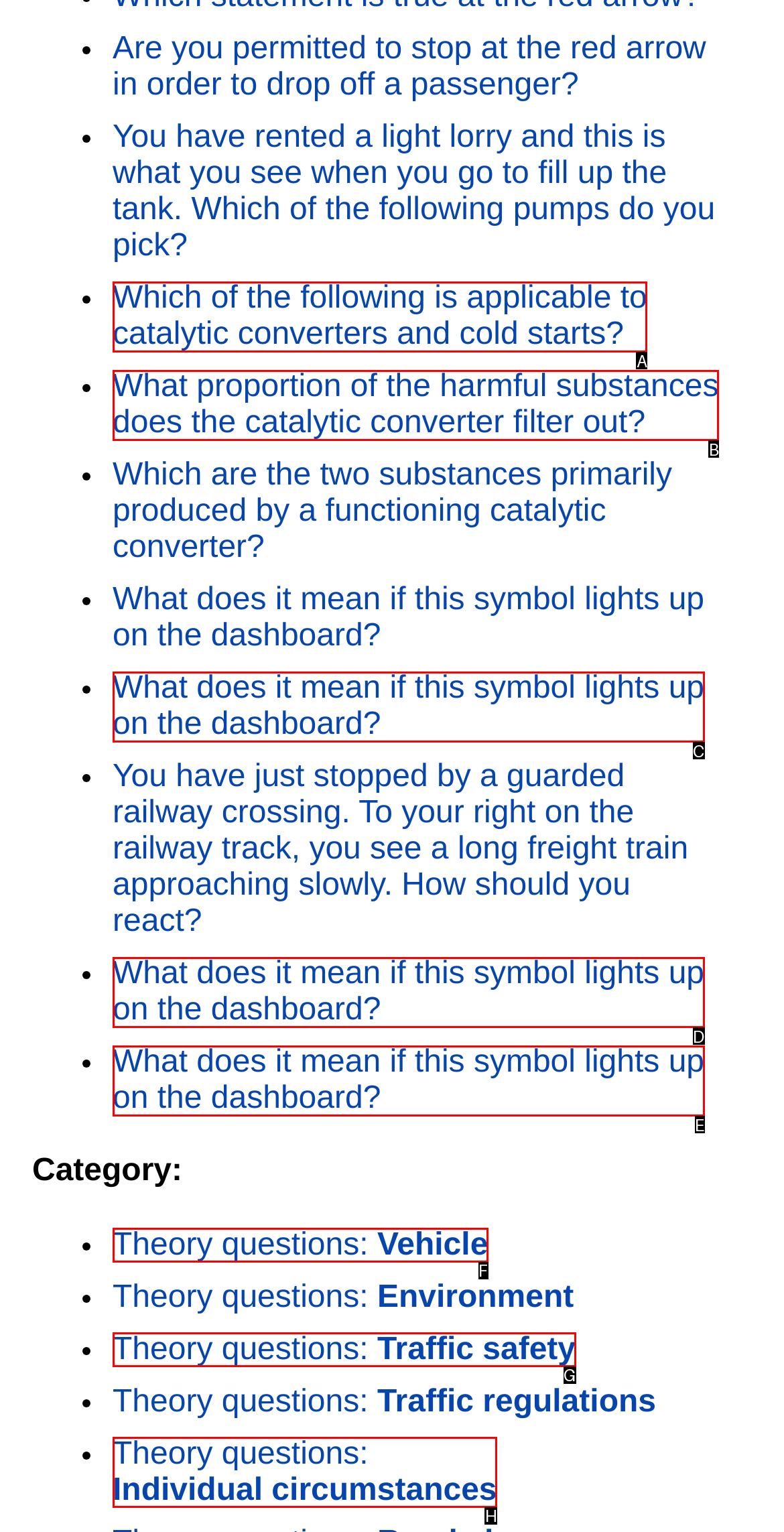Refer to the description: Theory questions: Traffic safety and choose the option that best fits. Provide the letter of that option directly from the options.

G